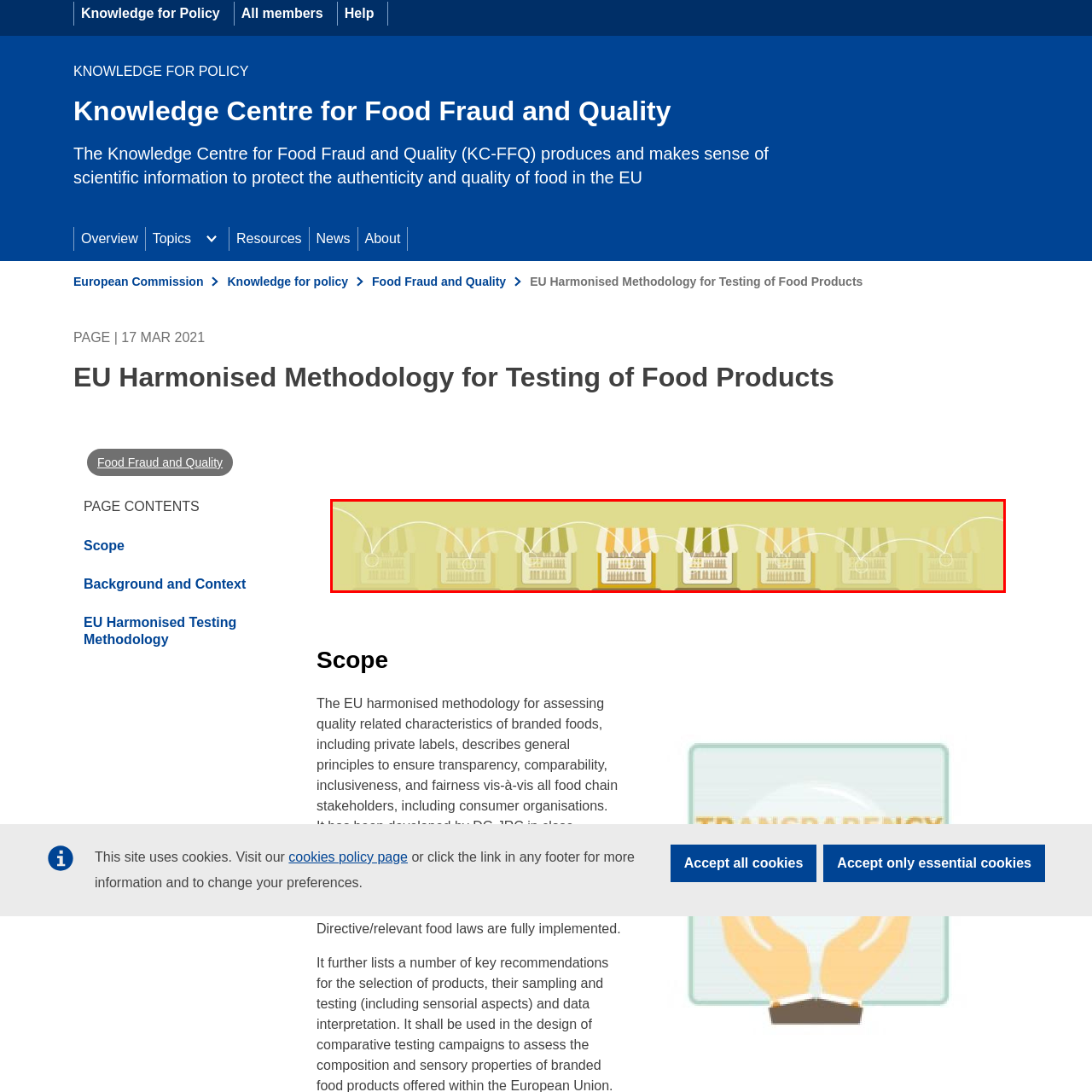Concentrate on the image highlighted by the red boundary and deliver a detailed answer to the following question, using the information from the image:
What is the background color?

The caption describes the stalls as being set against a soft yellow background, which implies that the dominant background color is a soft yellow hue.